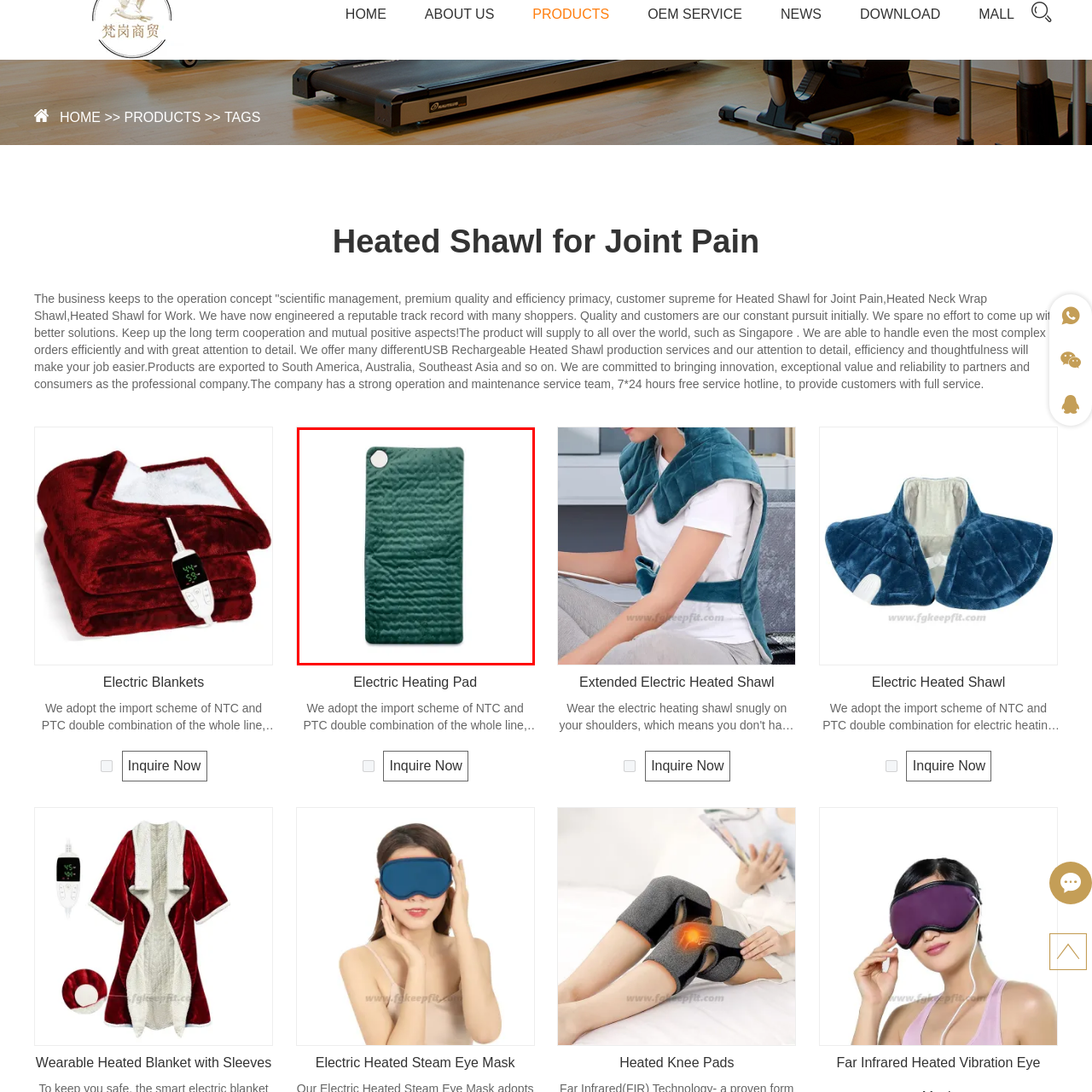Provide a comprehensive description of the image located within the red boundary.

This image showcases an electric heating pad designed for therapeutic use. The pad features a sleek and modern design, primarily in a rich green hue with a textured surface that enhances comfort during use. At one corner, a circular cutout serves both a functional purpose, possibly for hanging or handling, and adds to the overall aesthetic appeal. Such heating pads are commonly utilized for easing muscle tension, alleviating pain, and providing warmth during colder weather. Ideal for those seeking relief from joint or muscle discomfort, this product is part of a broader range of heated wellness accessories.